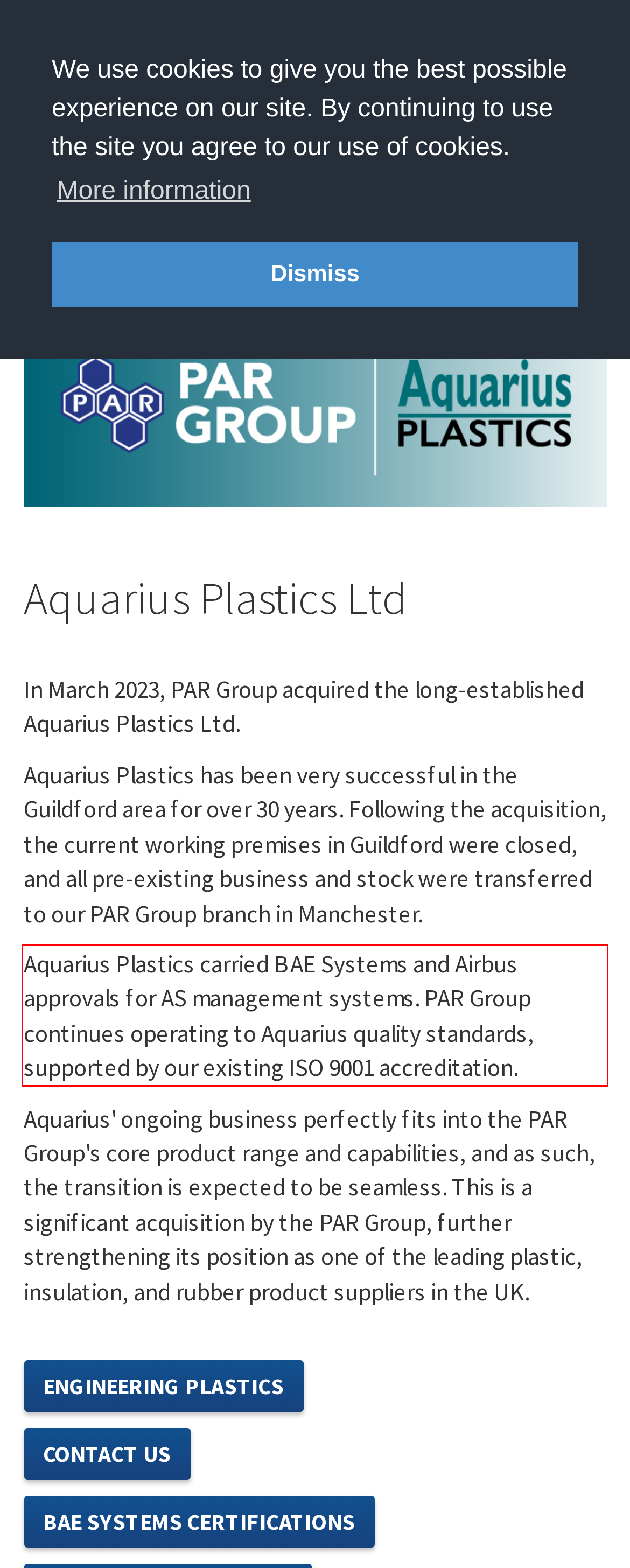Observe the screenshot of the webpage, locate the red bounding box, and extract the text content within it.

Aquarius Plastics carried BAE Systems and Airbus approvals for AS management systems. PAR Group continues operating to Aquarius quality standards, supported by our existing ISO 9001 accreditation.